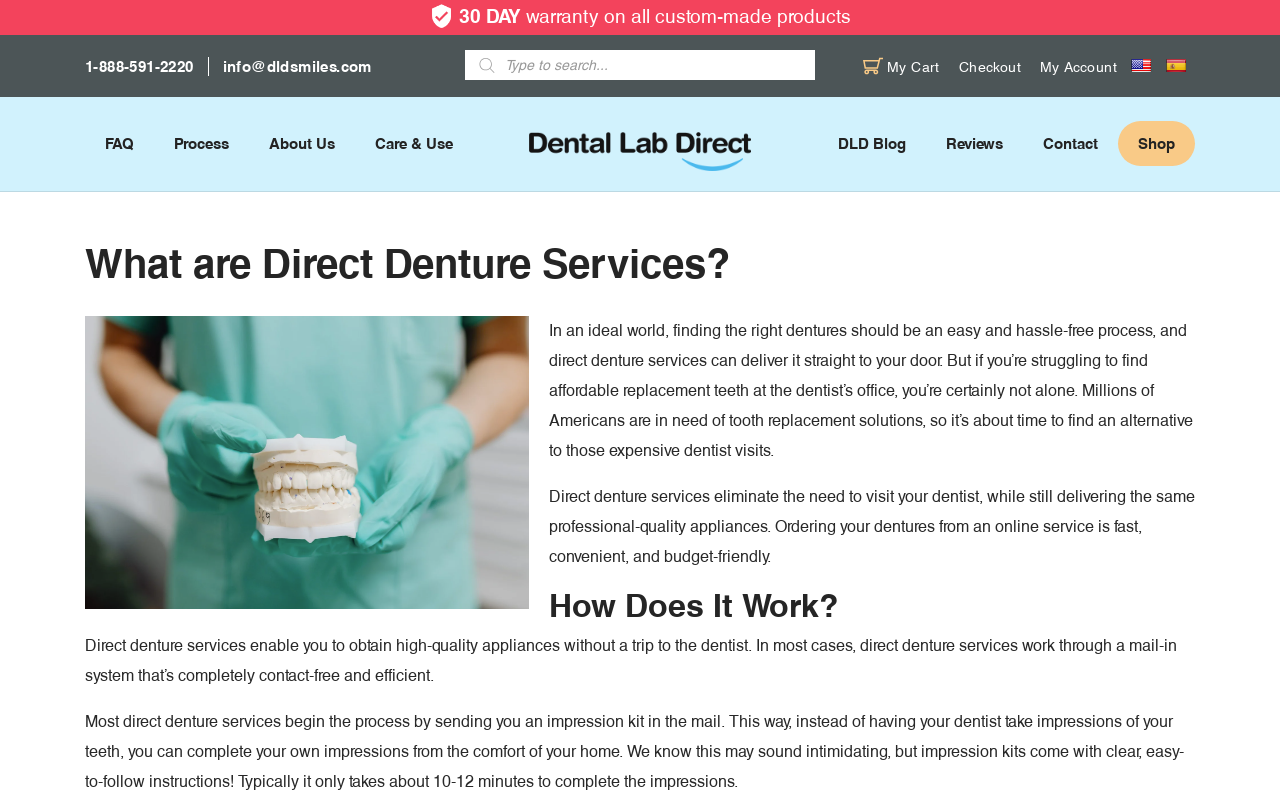What is the purpose of the impression kit sent by direct denture services?
Look at the image and answer with only one word or phrase.

To take impressions of teeth